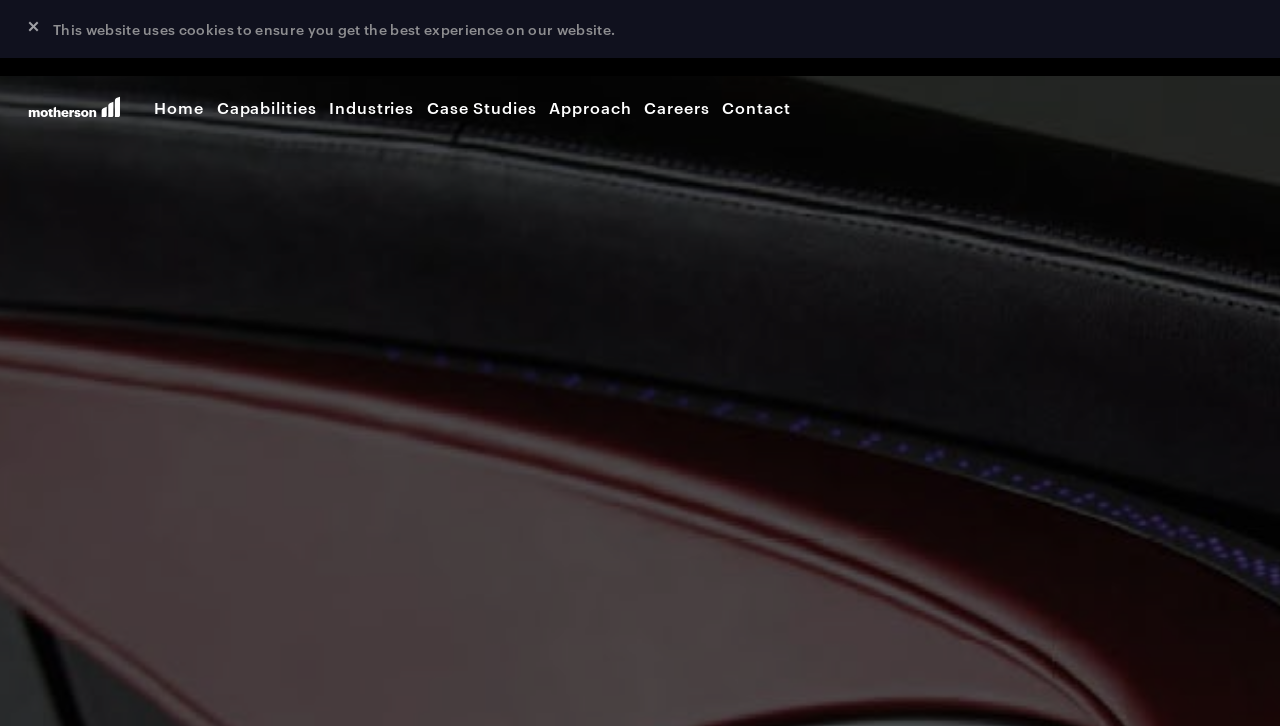Please identify the bounding box coordinates of the clickable area that will fulfill the following instruction: "visit Samvardhana Motherson website". The coordinates should be in the format of four float numbers between 0 and 1, i.e., [left, top, right, bottom].

[0.022, 0.123, 0.094, 0.173]